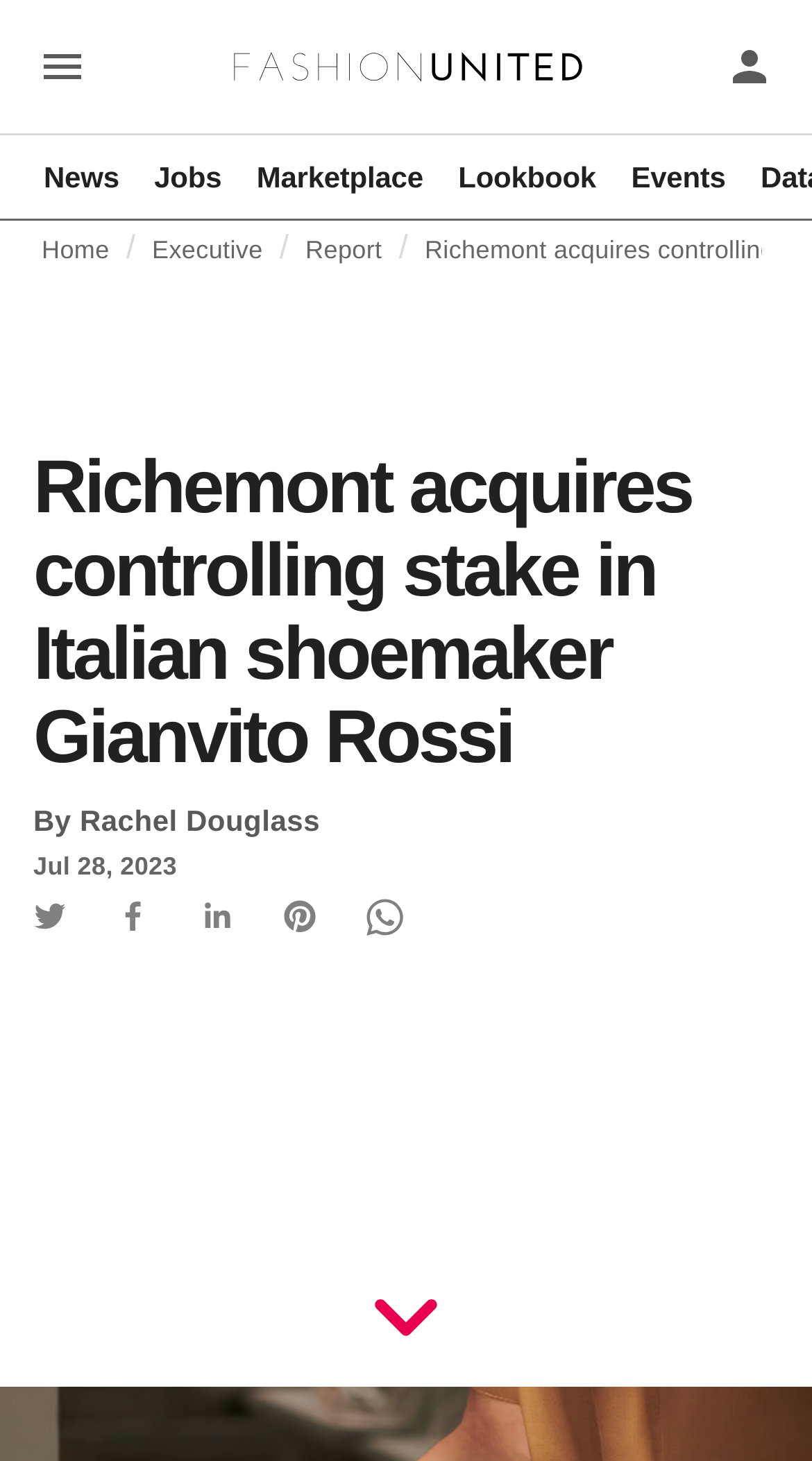What is the name of the Italian shoemaker acquired by Richemont?
Using the image, elaborate on the answer with as much detail as possible.

The webpage is about Richemont acquiring a controlling stake in an Italian shoemaker, and the name of the shoemaker is mentioned as Gianvito Rossi.